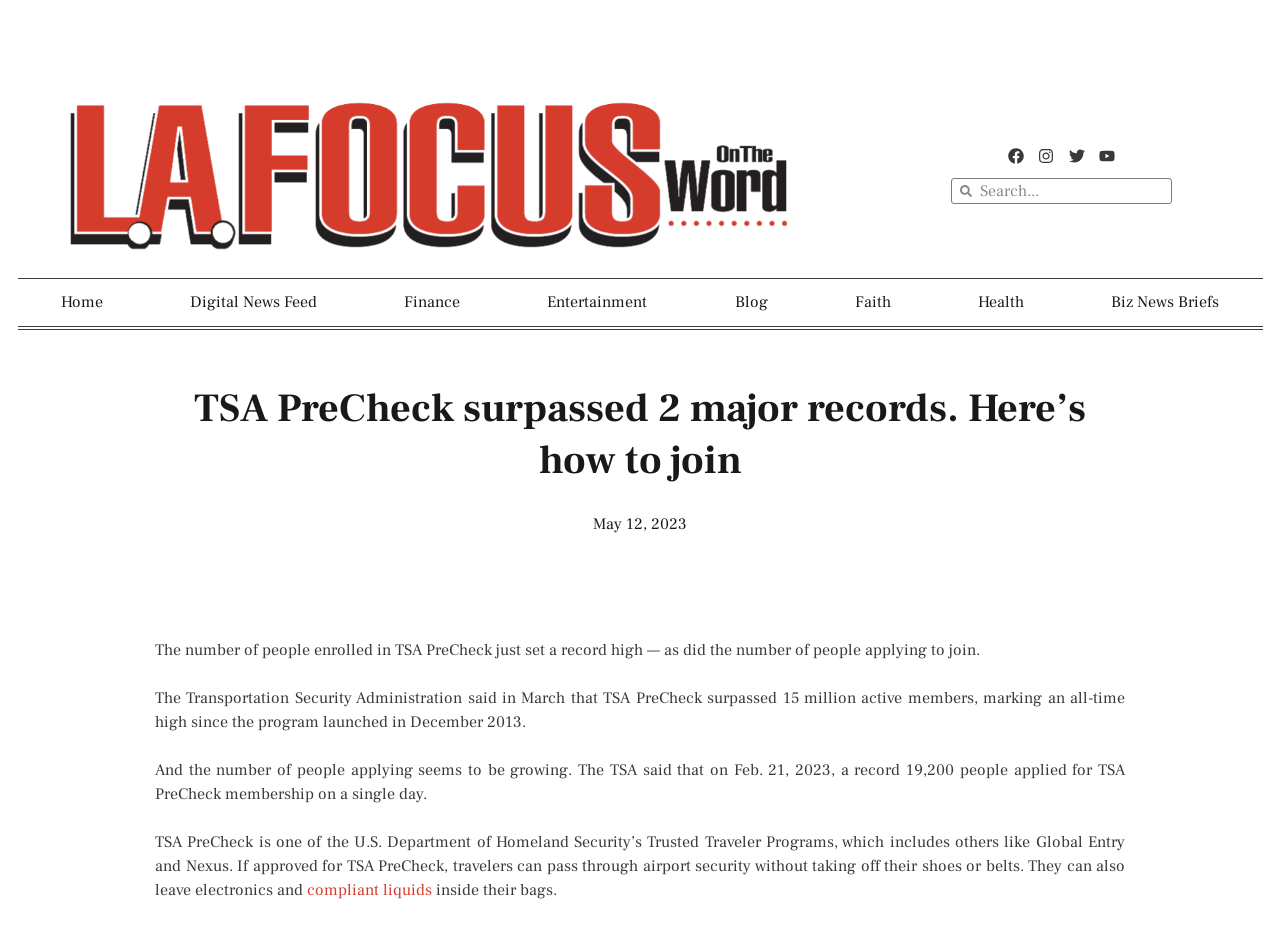Specify the bounding box coordinates of the element's region that should be clicked to achieve the following instruction: "Visit Facebook page". The bounding box coordinates consist of four float numbers between 0 and 1, in the format [left, top, right, bottom].

[0.785, 0.157, 0.803, 0.181]